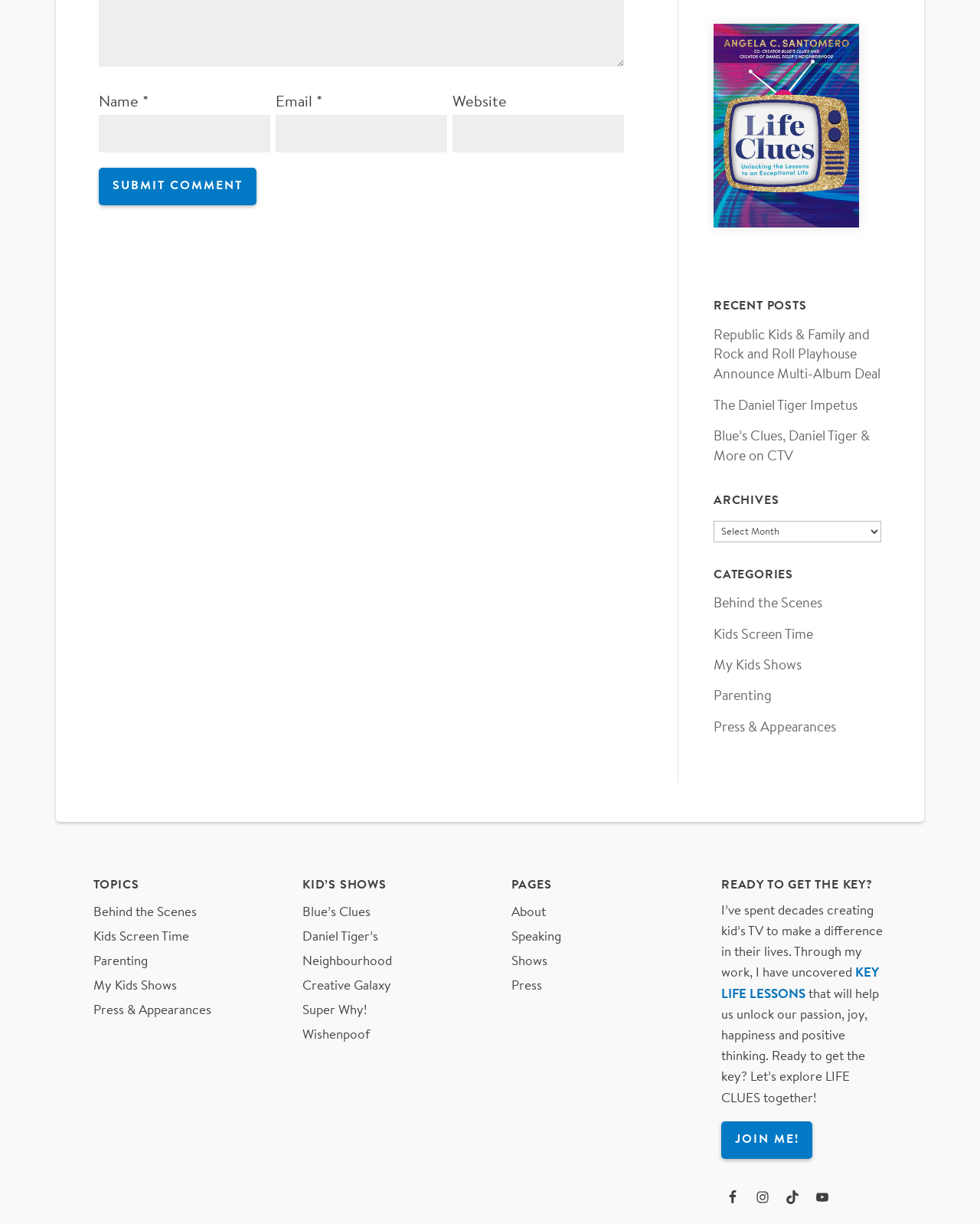Provide a one-word or one-phrase answer to the question:
What is the purpose of the form on the left?

Submit a comment